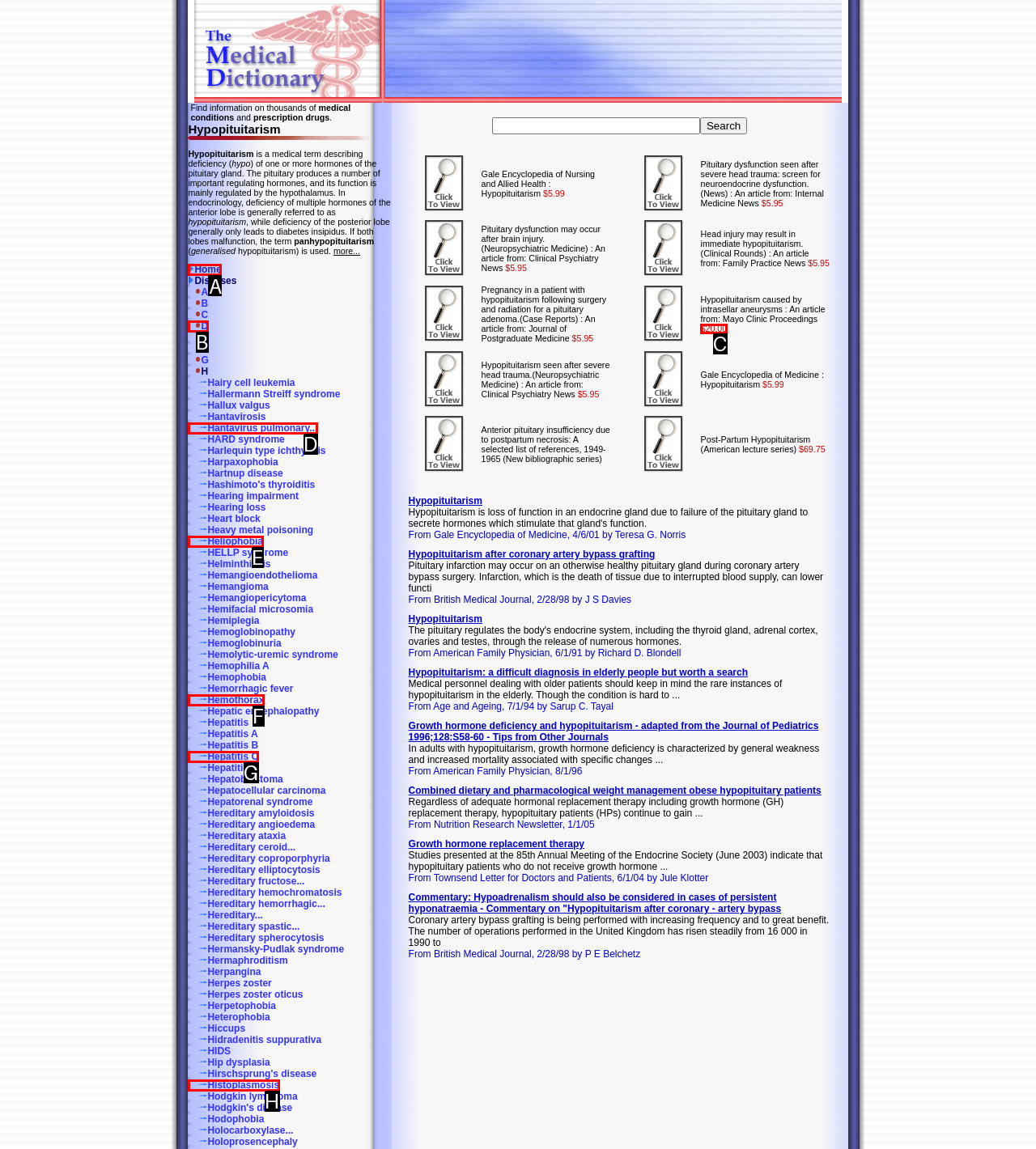From the given choices, which option should you click to complete this task: Click on the 'Home' link? Answer with the letter of the correct option.

A